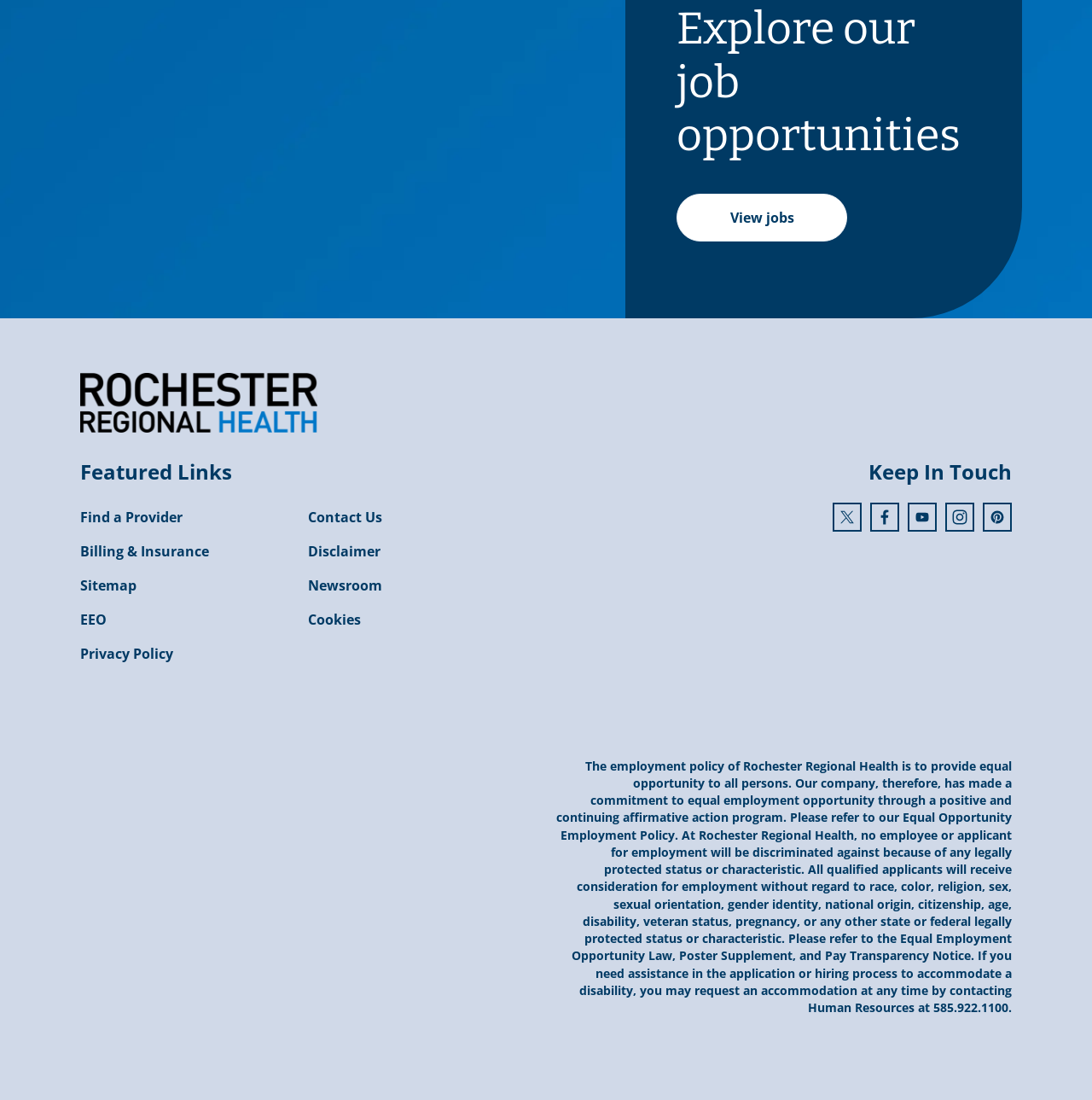Locate the bounding box coordinates of the element I should click to achieve the following instruction: "View job opportunities".

[0.62, 0.176, 0.776, 0.219]